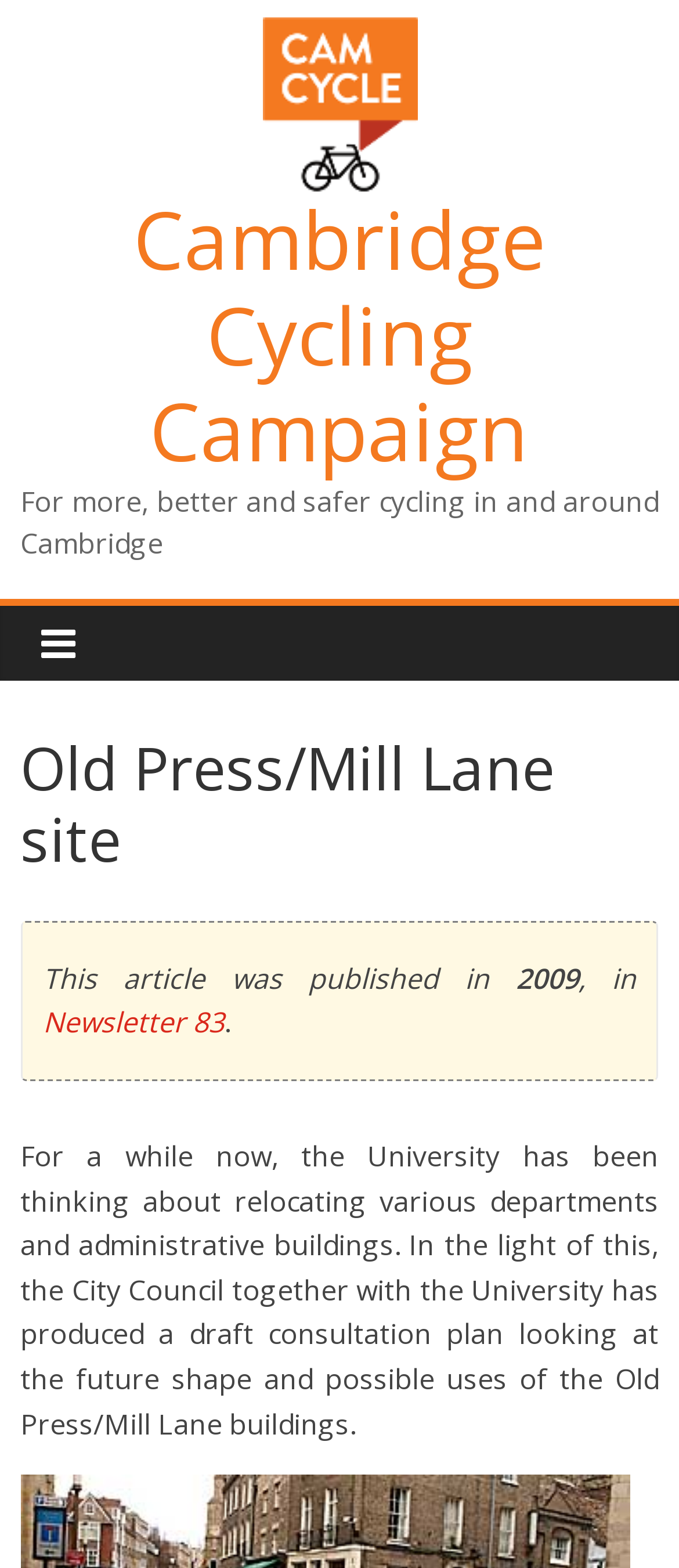What is the City Council doing with the University?
Please provide a comprehensive answer based on the details in the screenshot.

The City Council's action can be found in the main paragraph of the webpage, where it is written that 'the City Council together with the University has produced a draft consultation plan'.